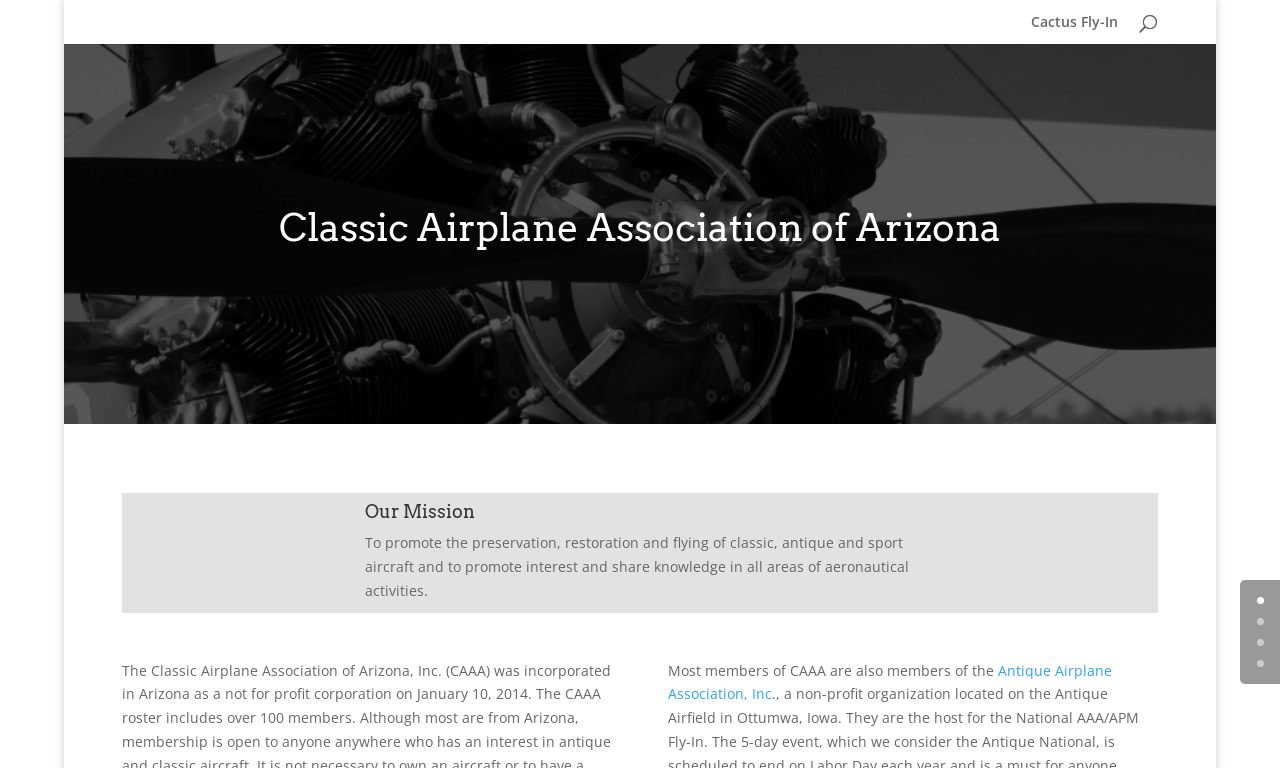Is the organization affiliated with another group?
Please answer using one word or phrase, based on the screenshot.

Yes